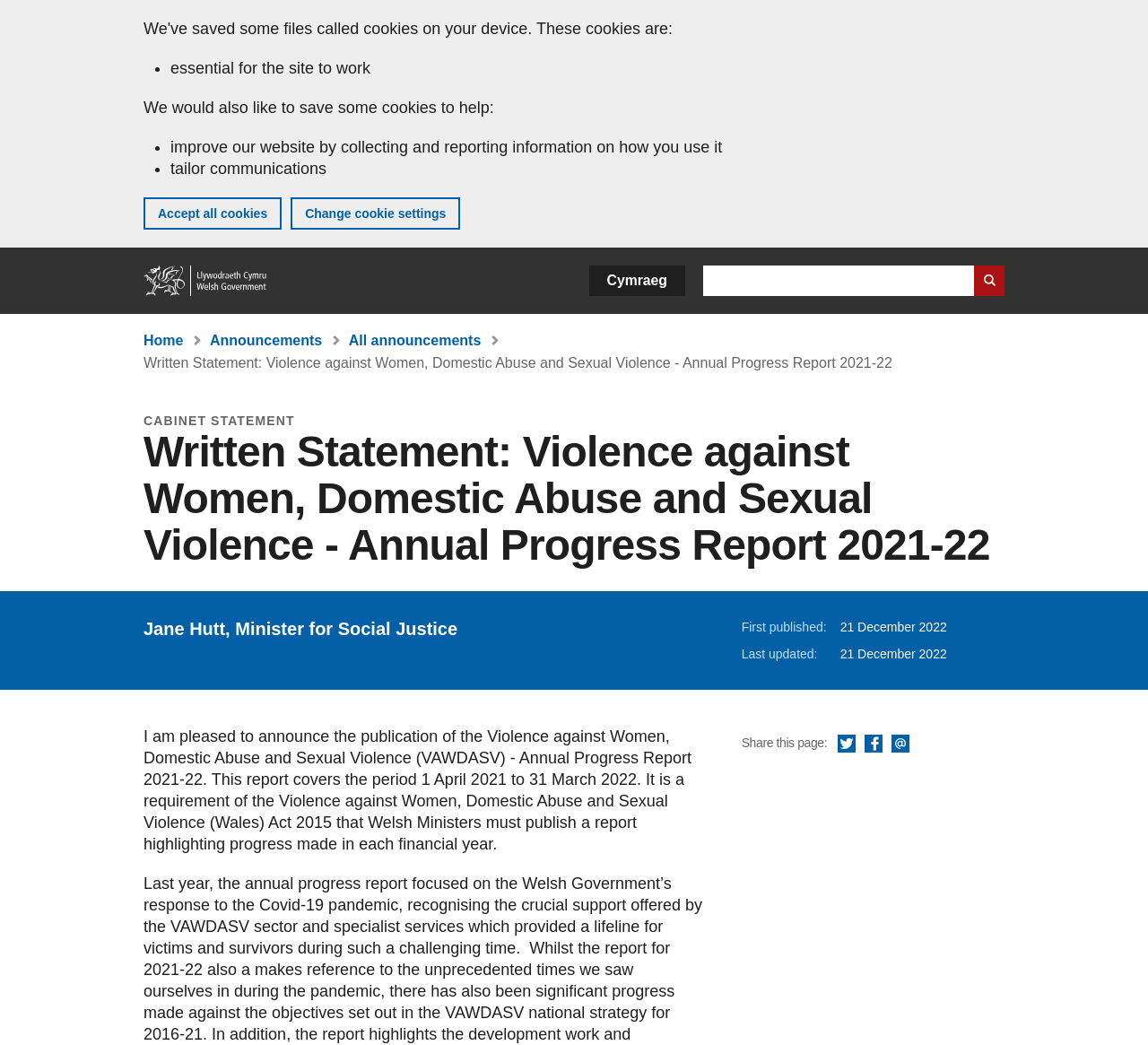Find the bounding box coordinates for the element that must be clicked to complete the instruction: "Read the Written Statement". The coordinates should be four float numbers between 0 and 1, indicated as [left, top, right, bottom].

[0.125, 0.34, 0.777, 0.355]